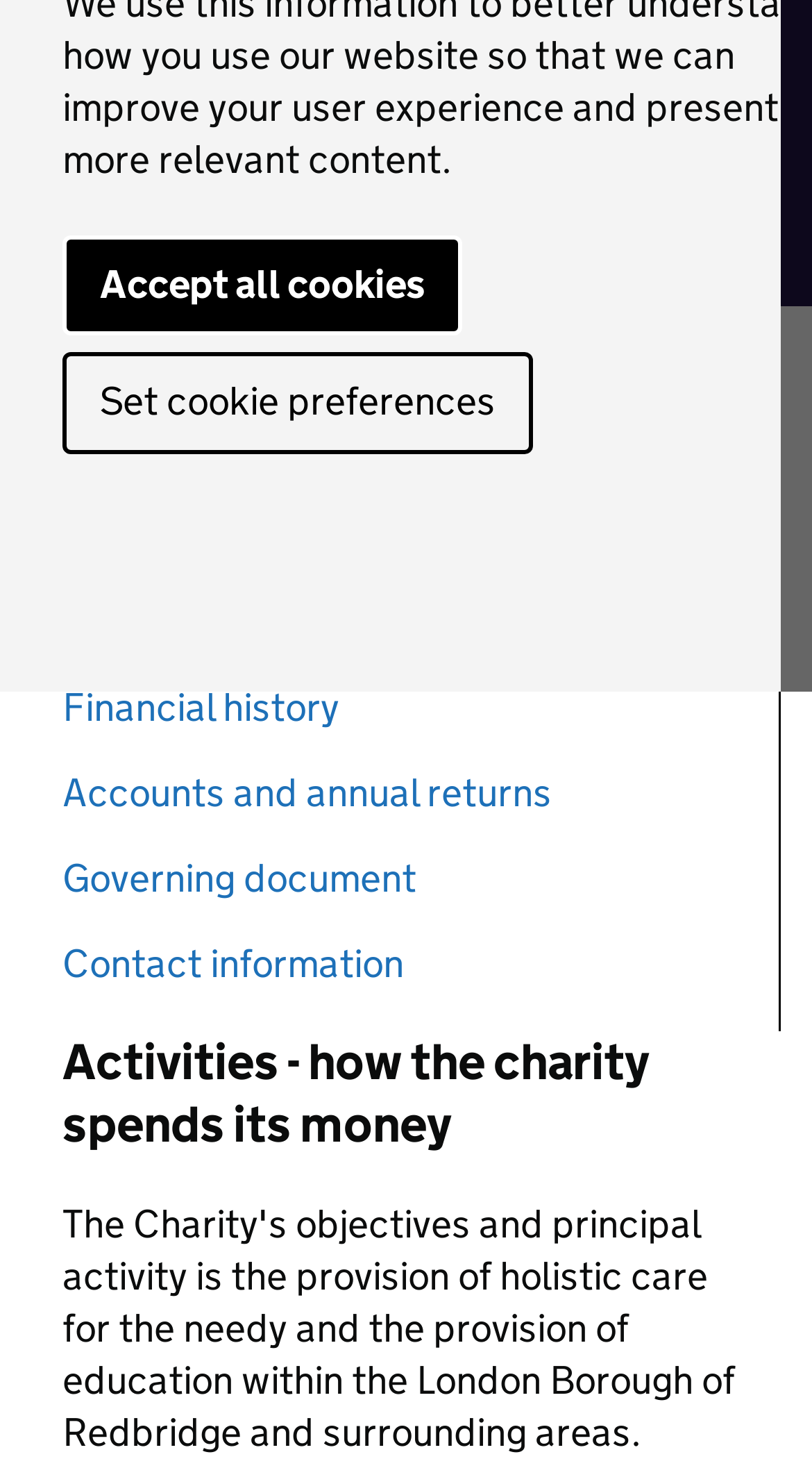Determine the bounding box of the UI component based on this description: "Governing document". The bounding box coordinates should be four float values between 0 and 1, i.e., [left, top, right, bottom].

[0.077, 0.585, 0.921, 0.62]